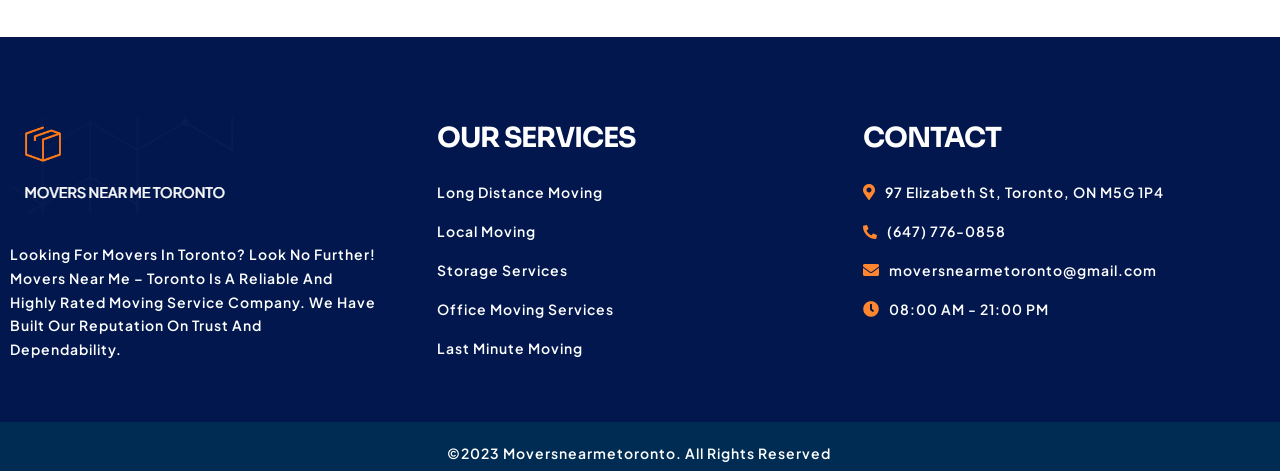Provide your answer in a single word or phrase: 
What is the address of Movers Near Me – Toronto?

97 Elizabeth St, Toronto, ON M5G 1P4